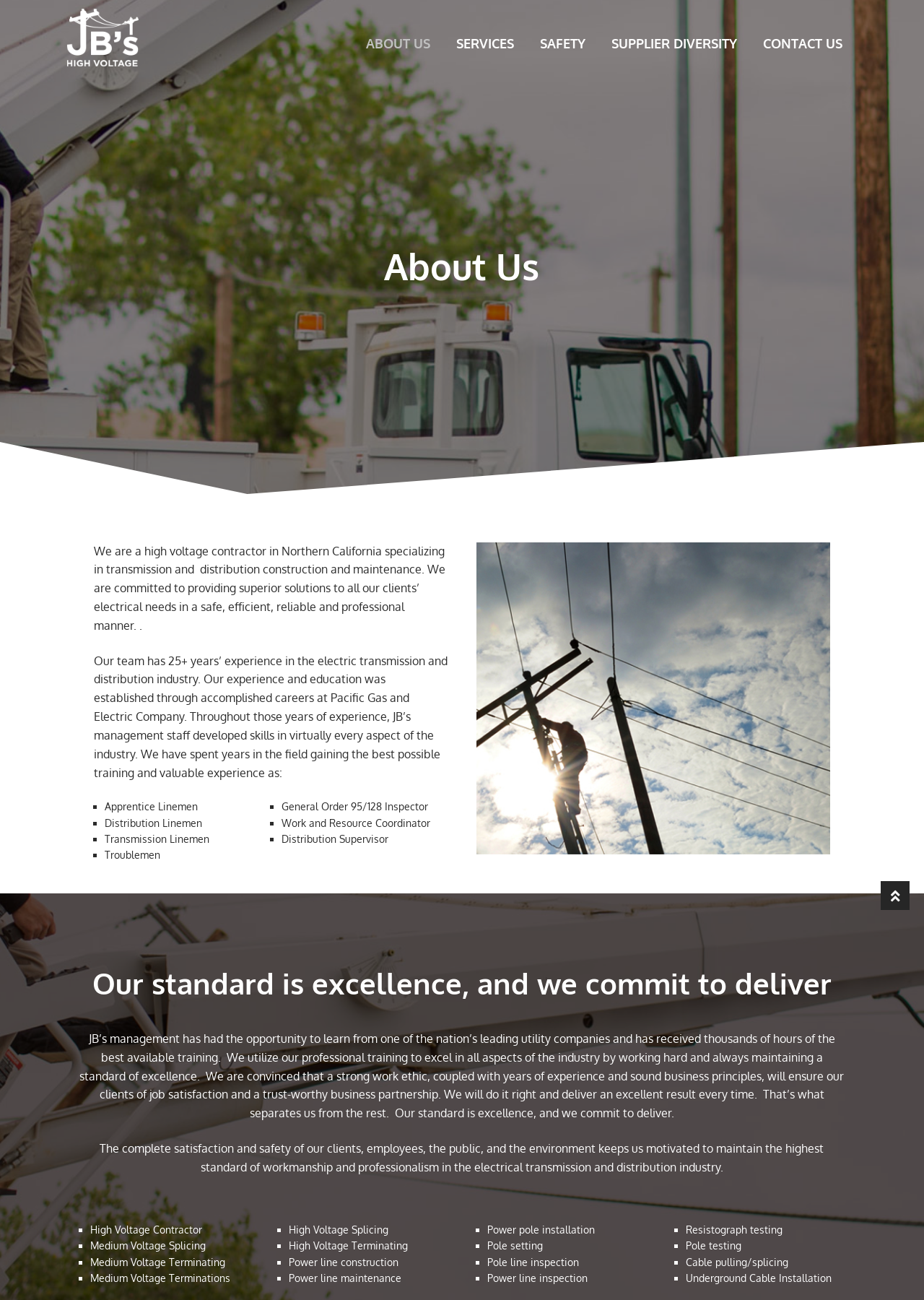Extract the bounding box coordinates for the UI element described as: "parent_node: Business Hours".

[0.953, 0.678, 0.984, 0.7]